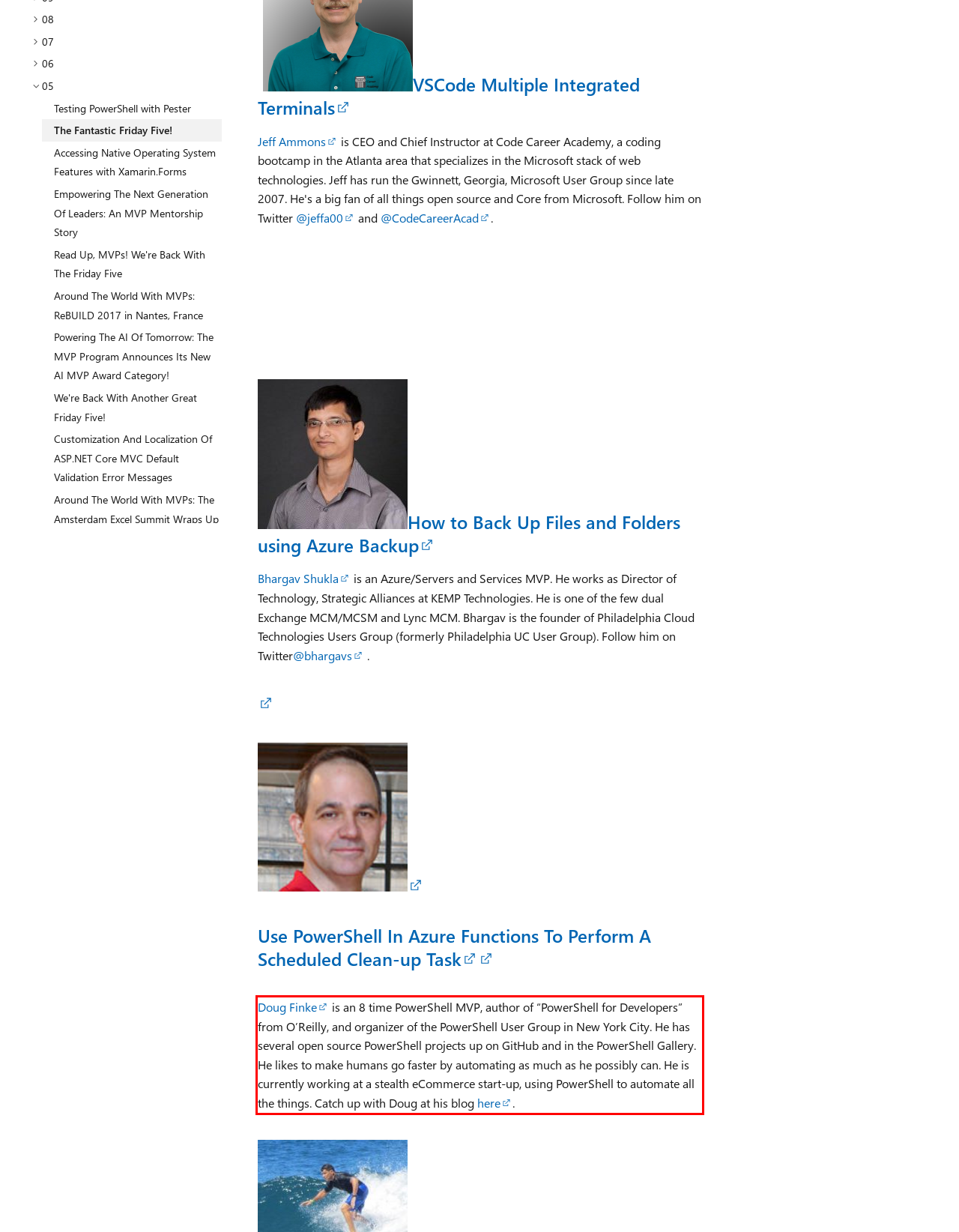Inspect the webpage screenshot that has a red bounding box and use OCR technology to read and display the text inside the red bounding box.

Doug Finke is an 8 time PowerShell MVP, author of “PowerShell for Developers” from O’Reilly, and organizer of the PowerShell User Group in New York City. He has several open source PowerShell projects up on GitHub and in the PowerShell Gallery. He likes to make humans go faster by automating as much as he possibly can. He is currently working at a stealth eCommerce start-up, using PowerShell to automate all the things. Catch up with Doug at his blog here.